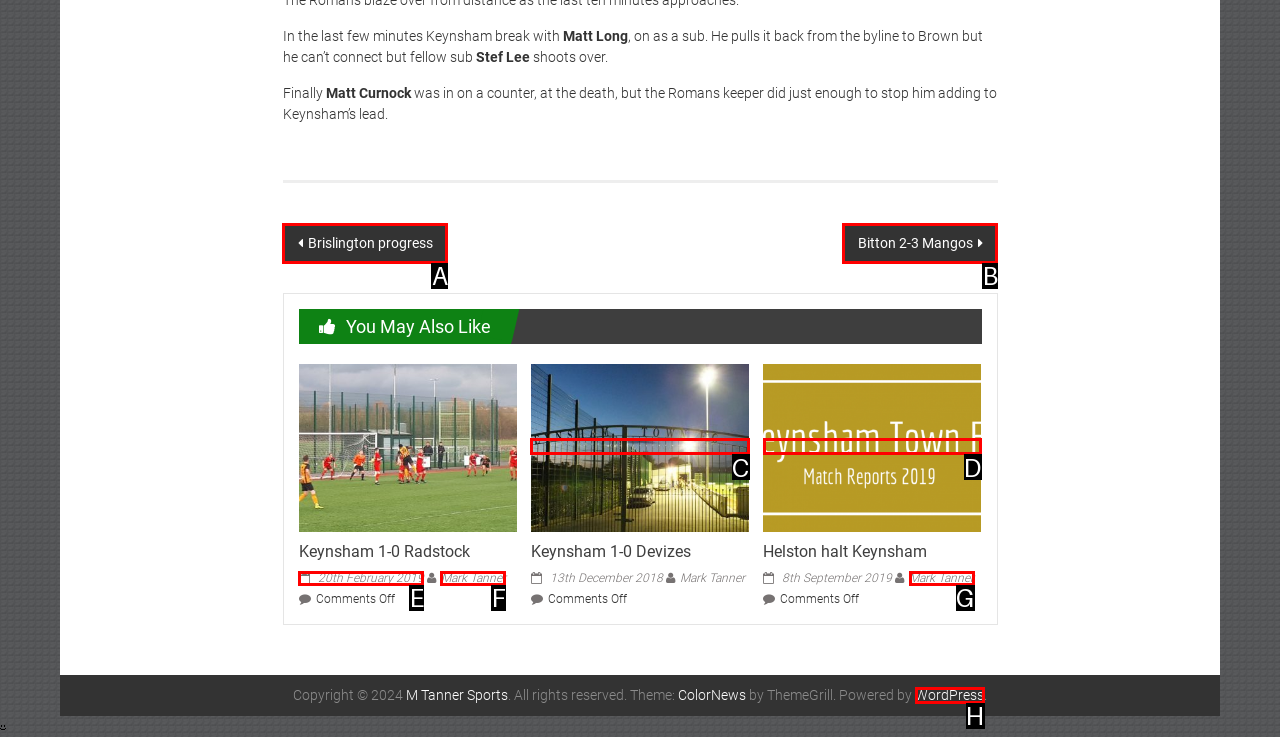Find the HTML element that matches the description: title="Helston halt Keynsham". Answer using the letter of the best match from the available choices.

D